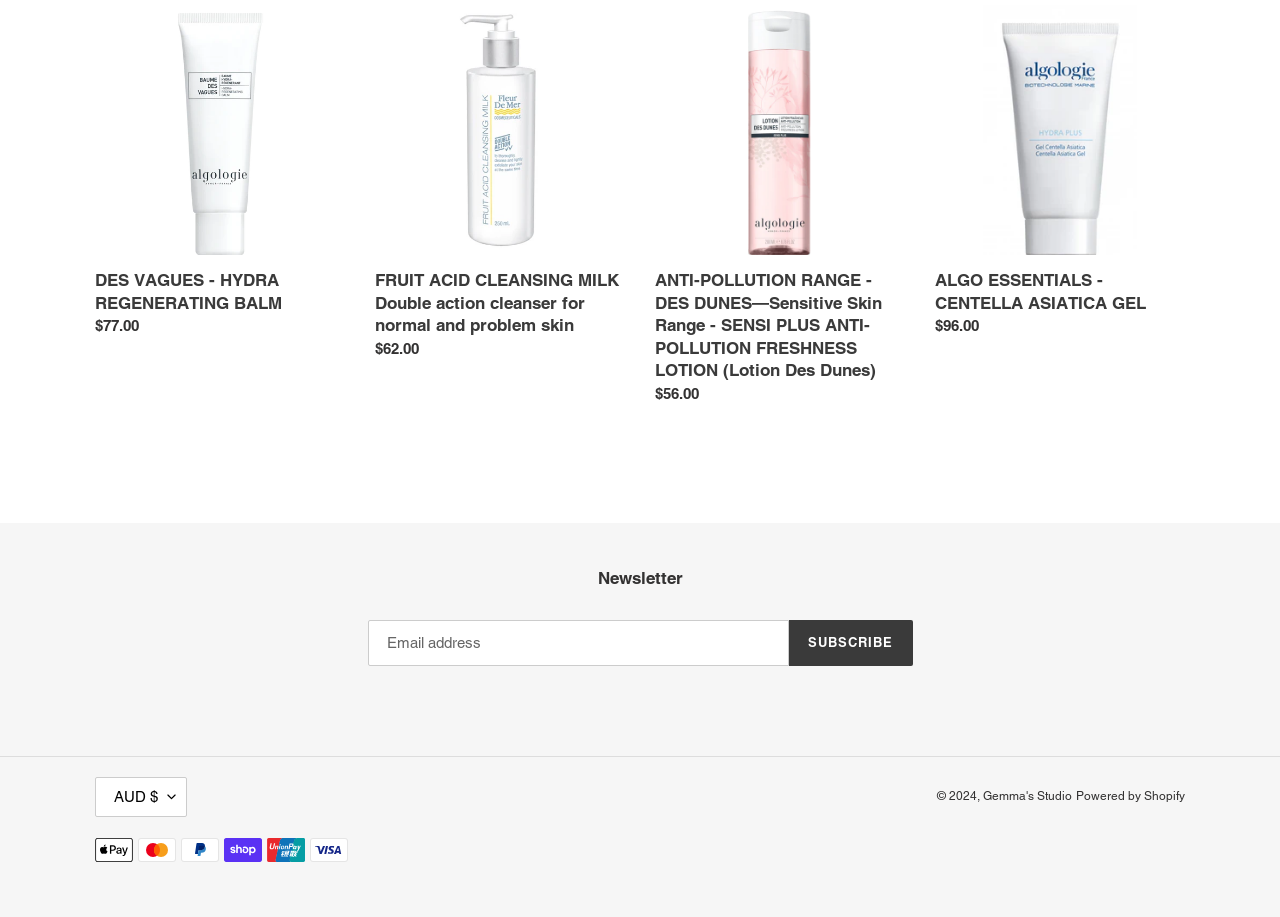Identify the bounding box coordinates of the section to be clicked to complete the task described by the following instruction: "Check payment methods". The coordinates should be four float numbers between 0 and 1, formatted as [left, top, right, bottom].

[0.073, 0.915, 0.12, 0.958]